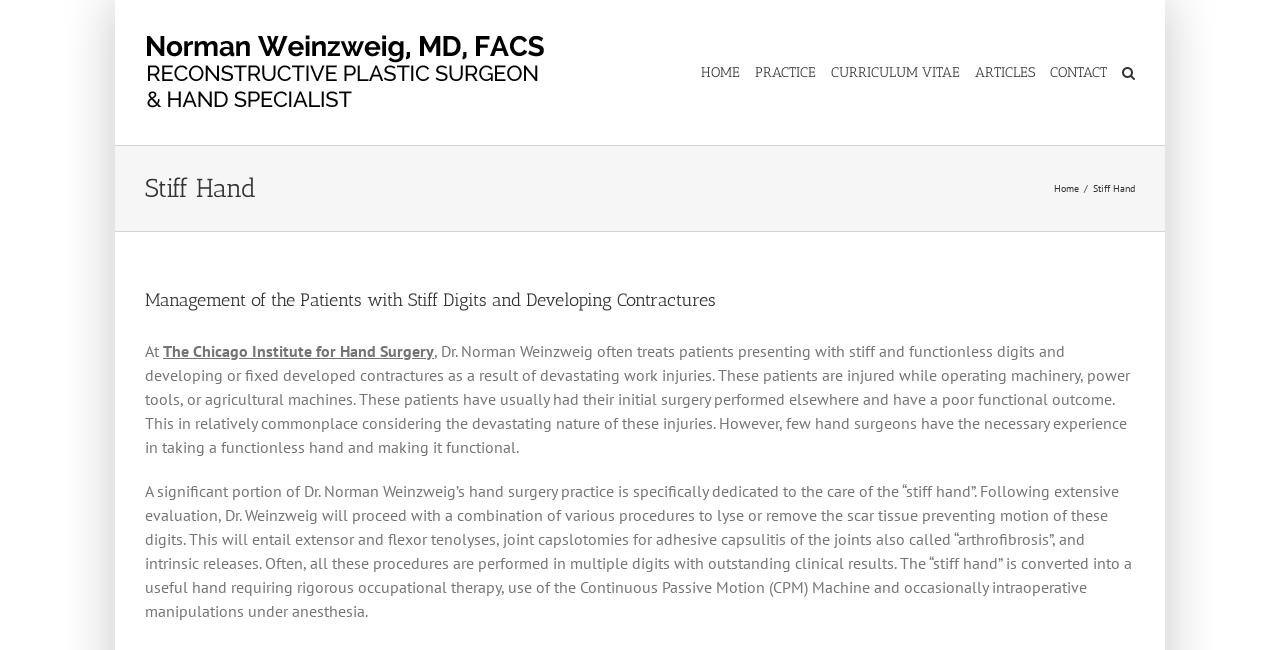How many links are in the main menu?
Please respond to the question with as much detail as possible.

The main menu is located at the top of the webpage and contains 5 links: 'HOME', 'PRACTICE', 'CURRICULUM VITAE', 'ARTICLES', and 'CONTACT'.